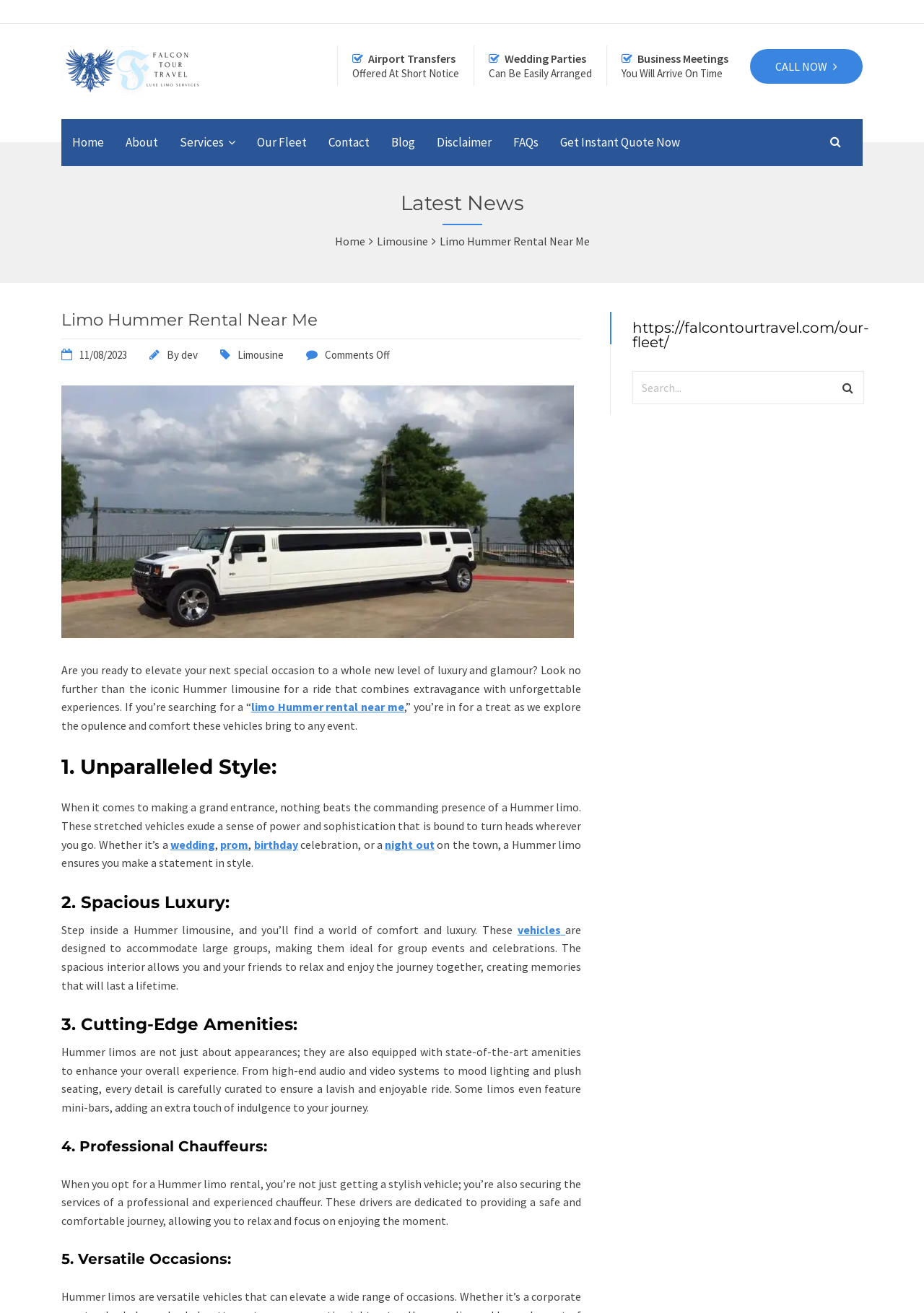Given the element description "limo Hummer rental near me", identify the bounding box of the corresponding UI element.

[0.272, 0.533, 0.437, 0.544]